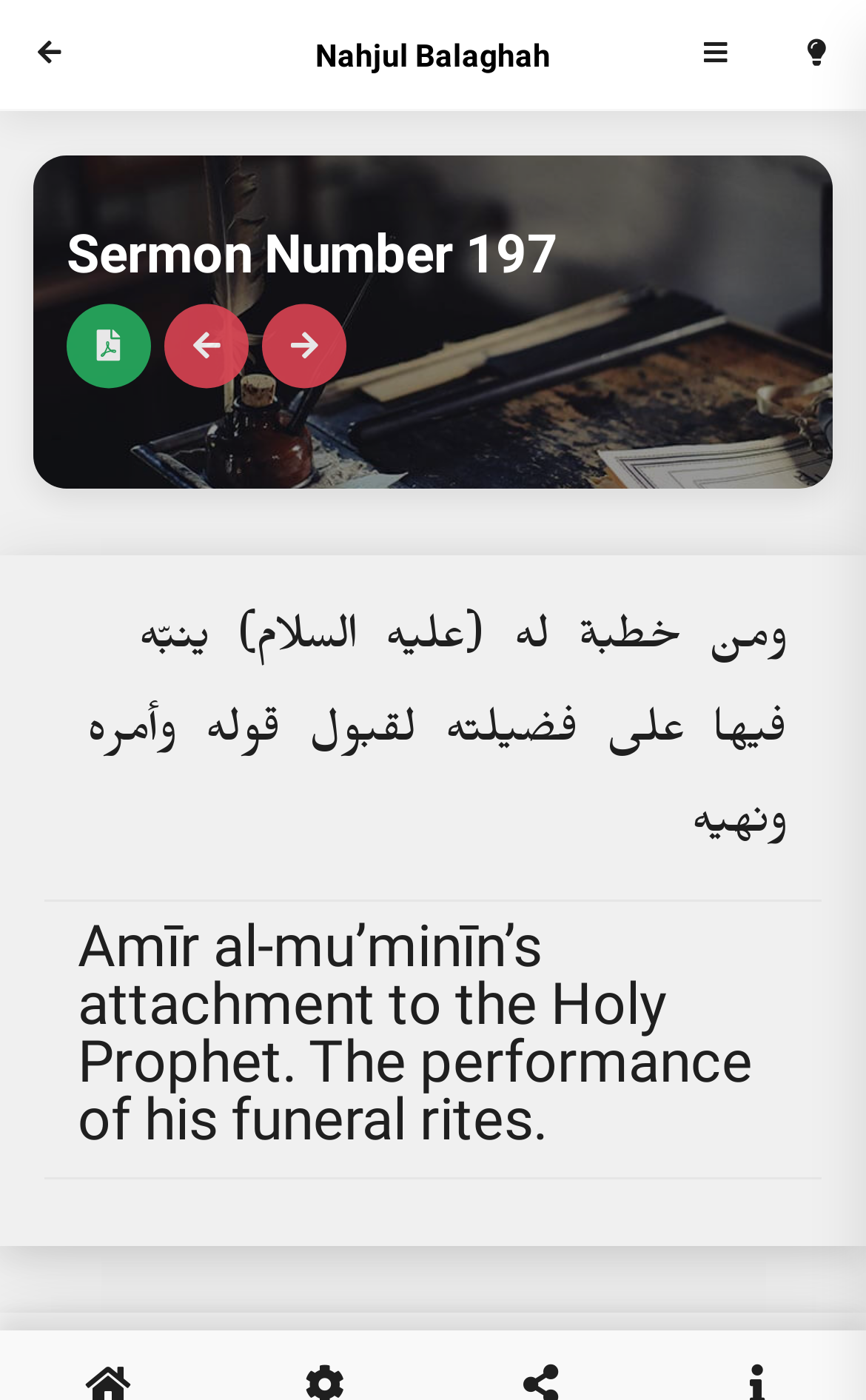Highlight the bounding box of the UI element that corresponds to this description: "RSS".

None